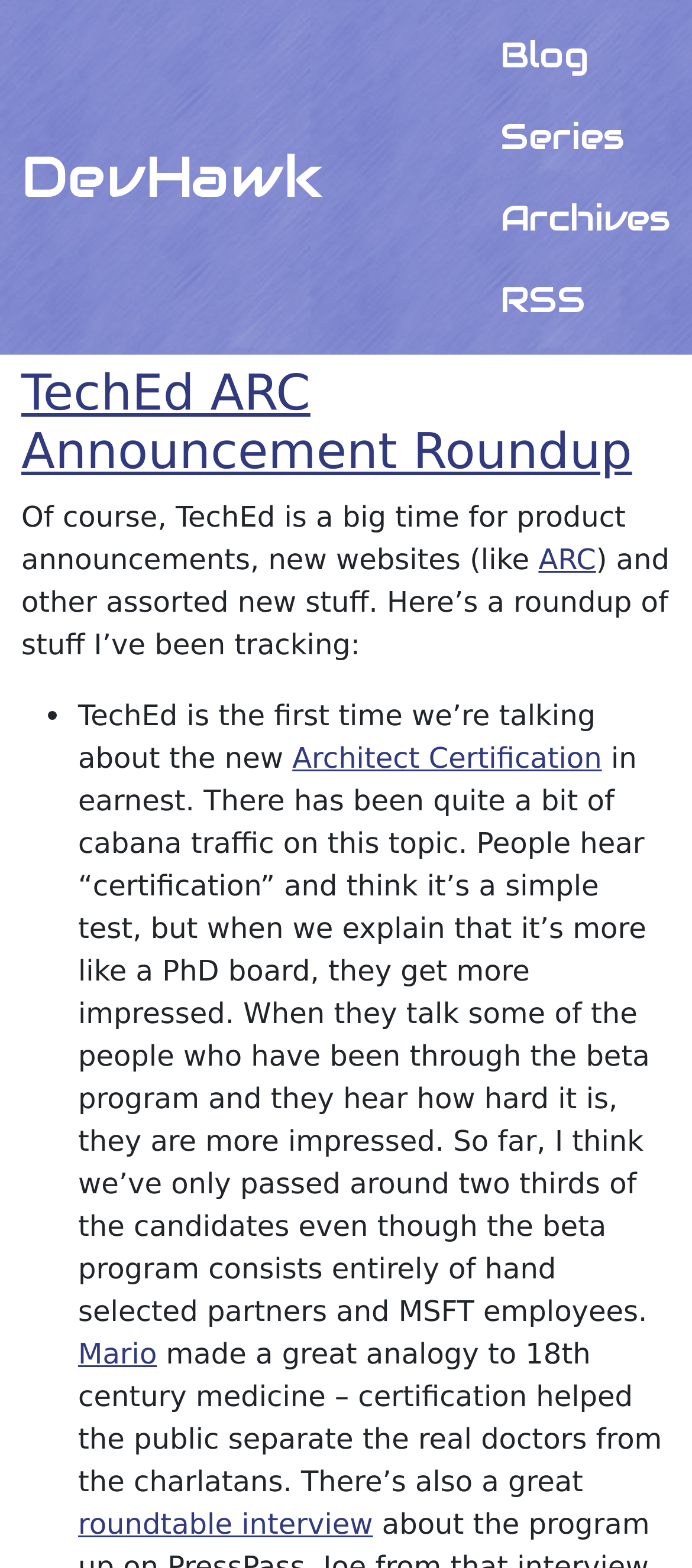What is the certification being discussed?
Using the image, answer in one word or phrase.

Architect Certification